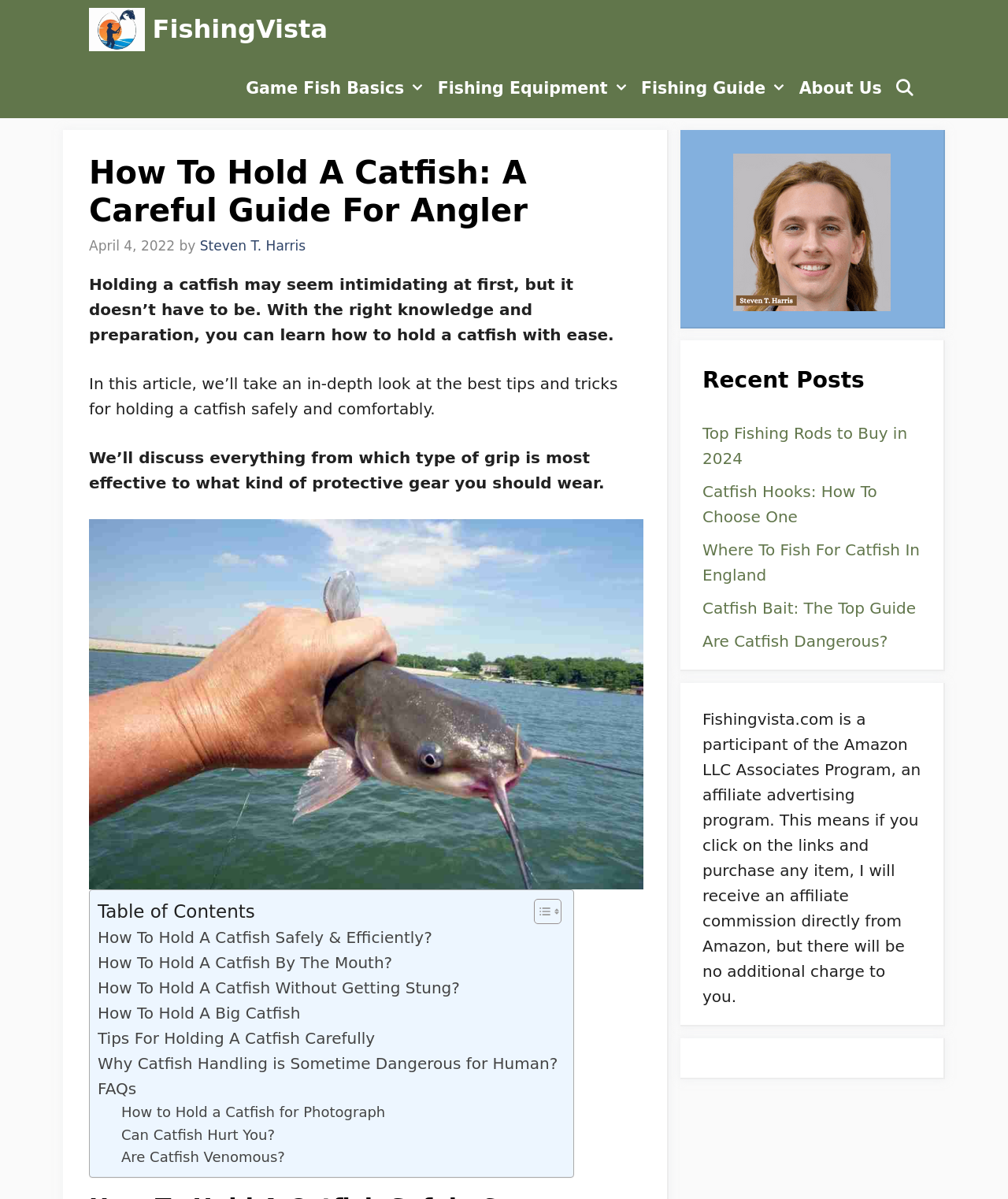What is the topic of the article?
Answer the question with a detailed explanation, including all necessary information.

I determined the topic of the article by reading the introductory paragraph, which says 'Holding a catfish may seem intimidating at first, but it doesn’t have to be. With the right knowledge and preparation, you can learn how to hold a catfish with ease.' This suggests that the article is about holding a catfish.